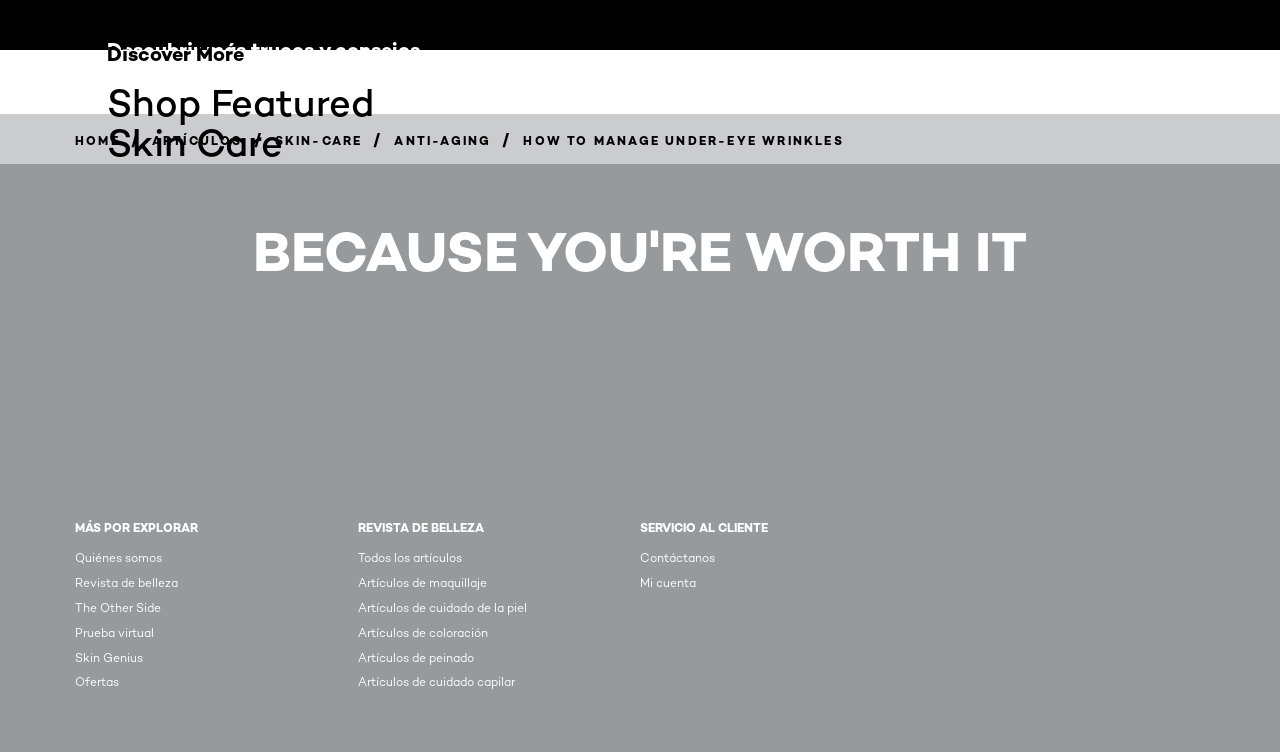Please identify the bounding box coordinates of the clickable area that will allow you to execute the instruction: "Go to 'HOME'".

[0.059, 0.177, 0.094, 0.196]